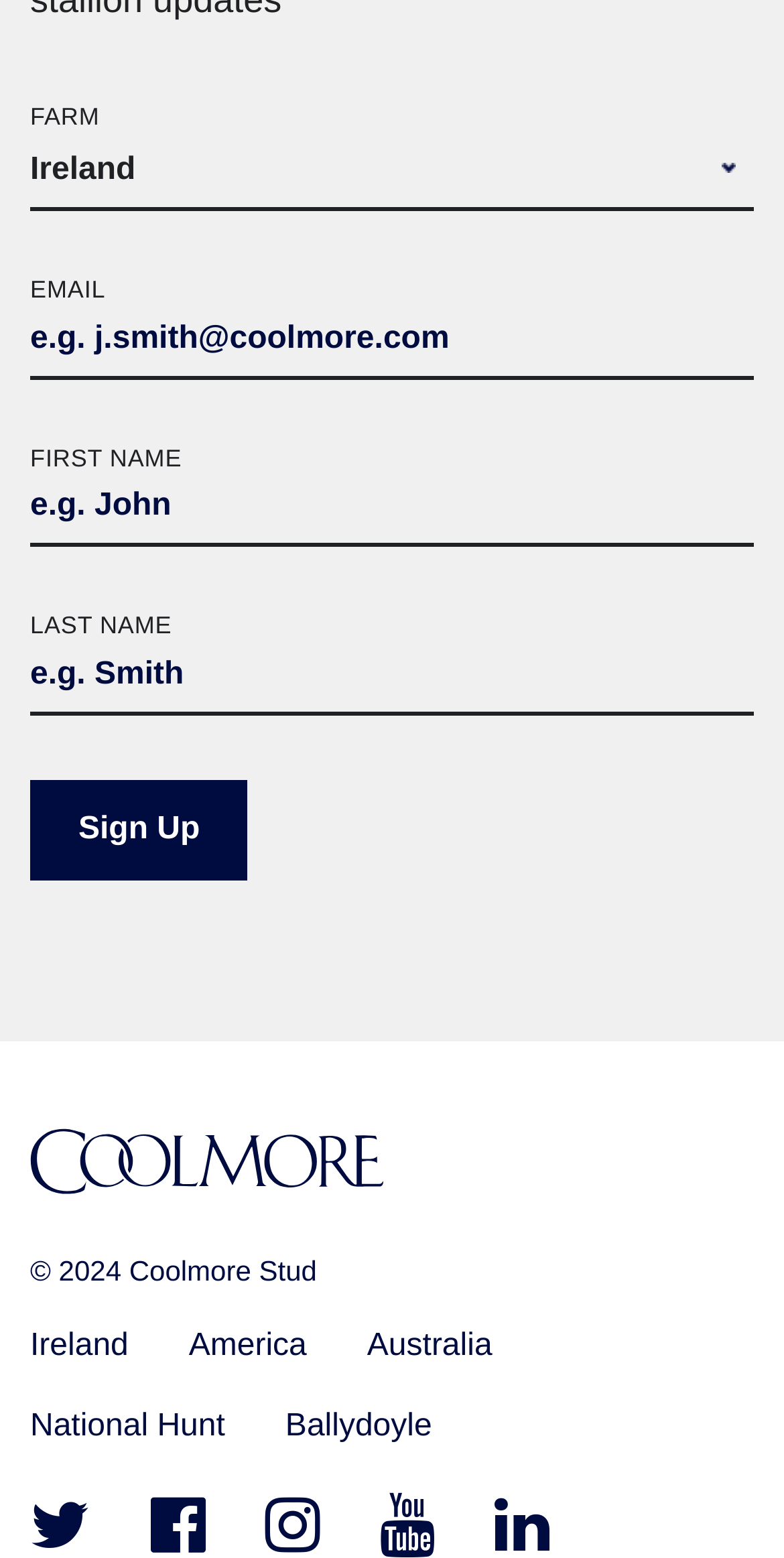Locate the bounding box coordinates for the element described below: "Inside ORFE(Link is external)". The coordinates must be four float values between 0 and 1, formatted as [left, top, right, bottom].

None